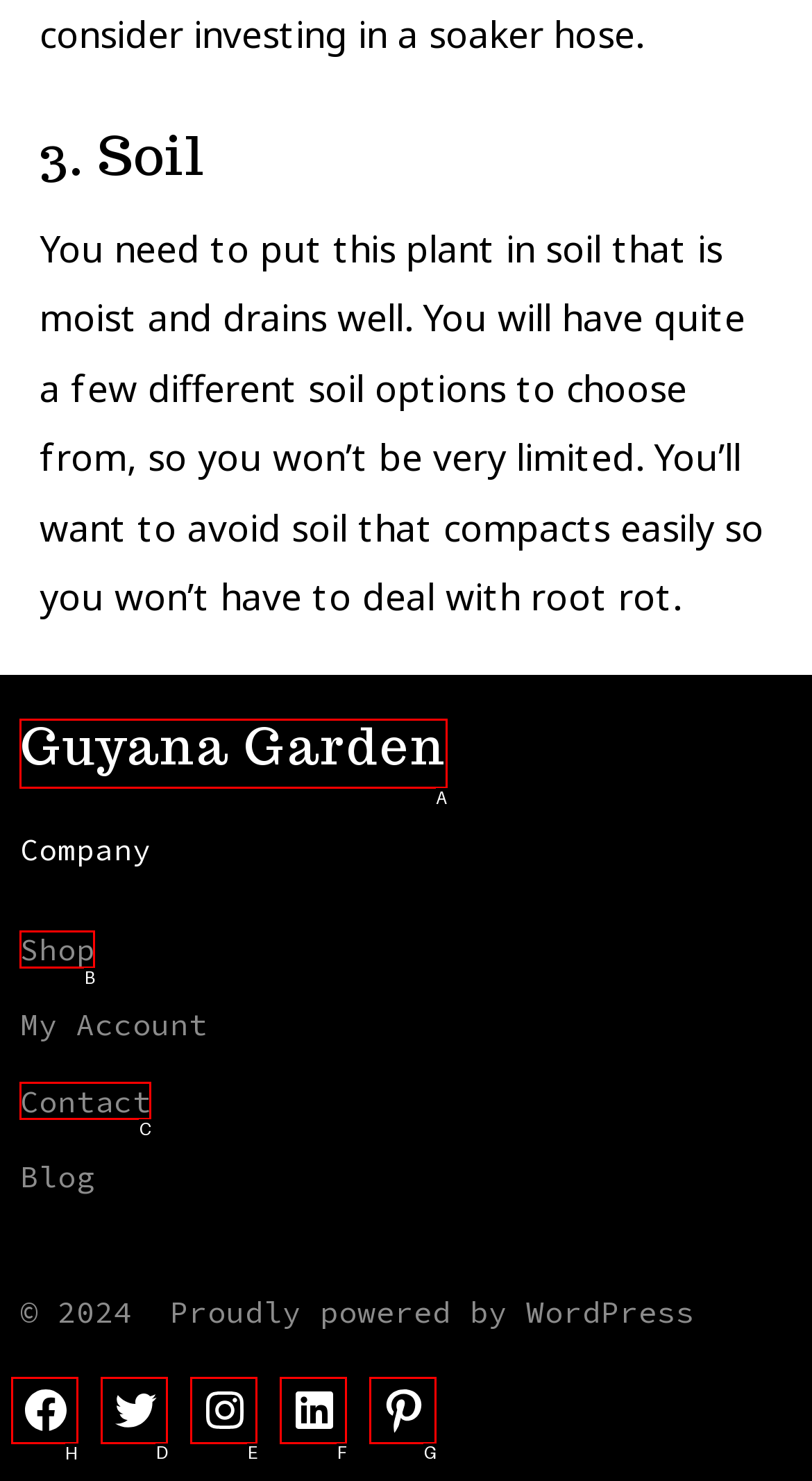Select the proper HTML element to perform the given task: Open 'Facebook' in a new tab Answer with the corresponding letter from the provided choices.

H